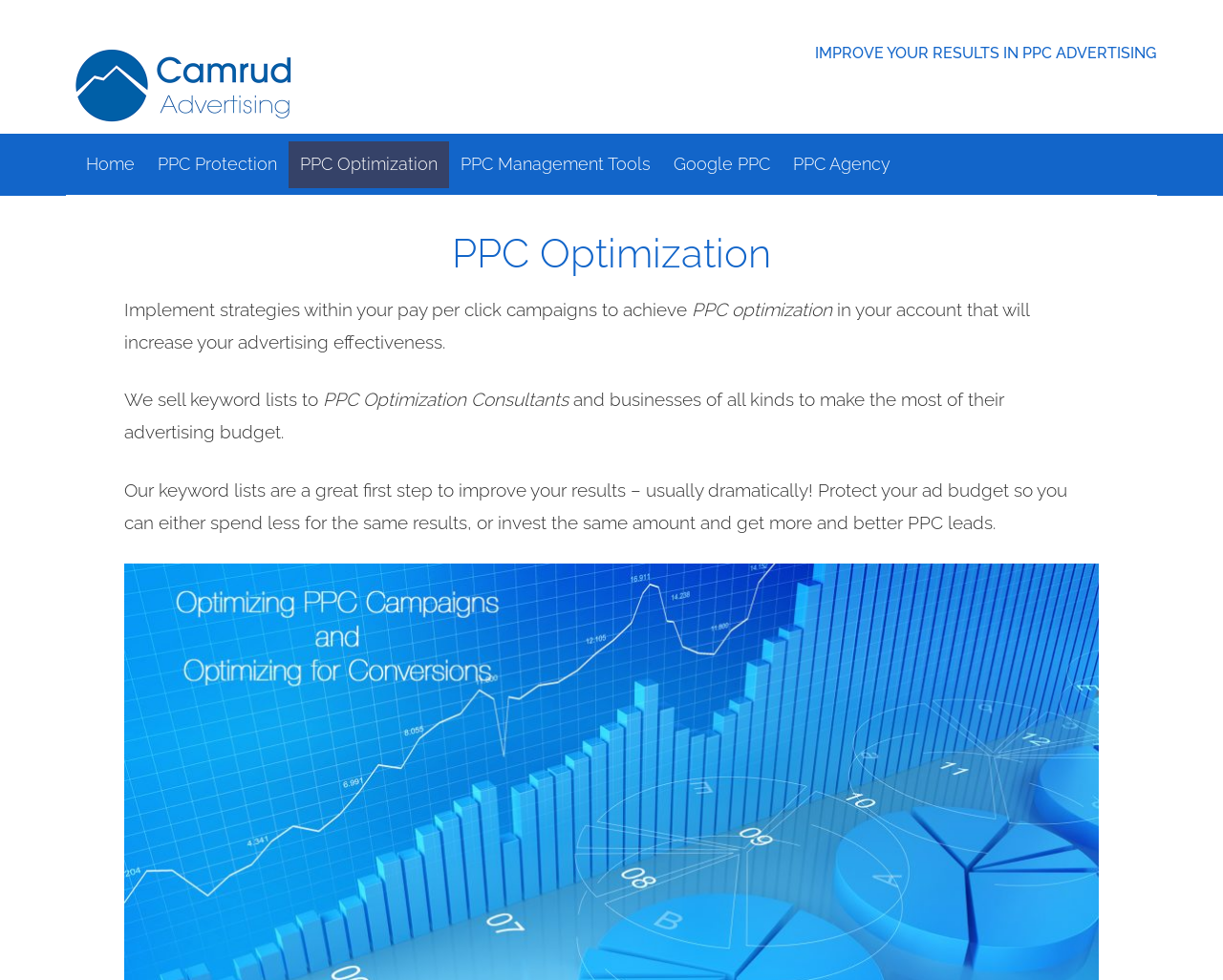What is the benefit of using PPC optimization?
Using the picture, provide a one-word or short phrase answer.

Improve results